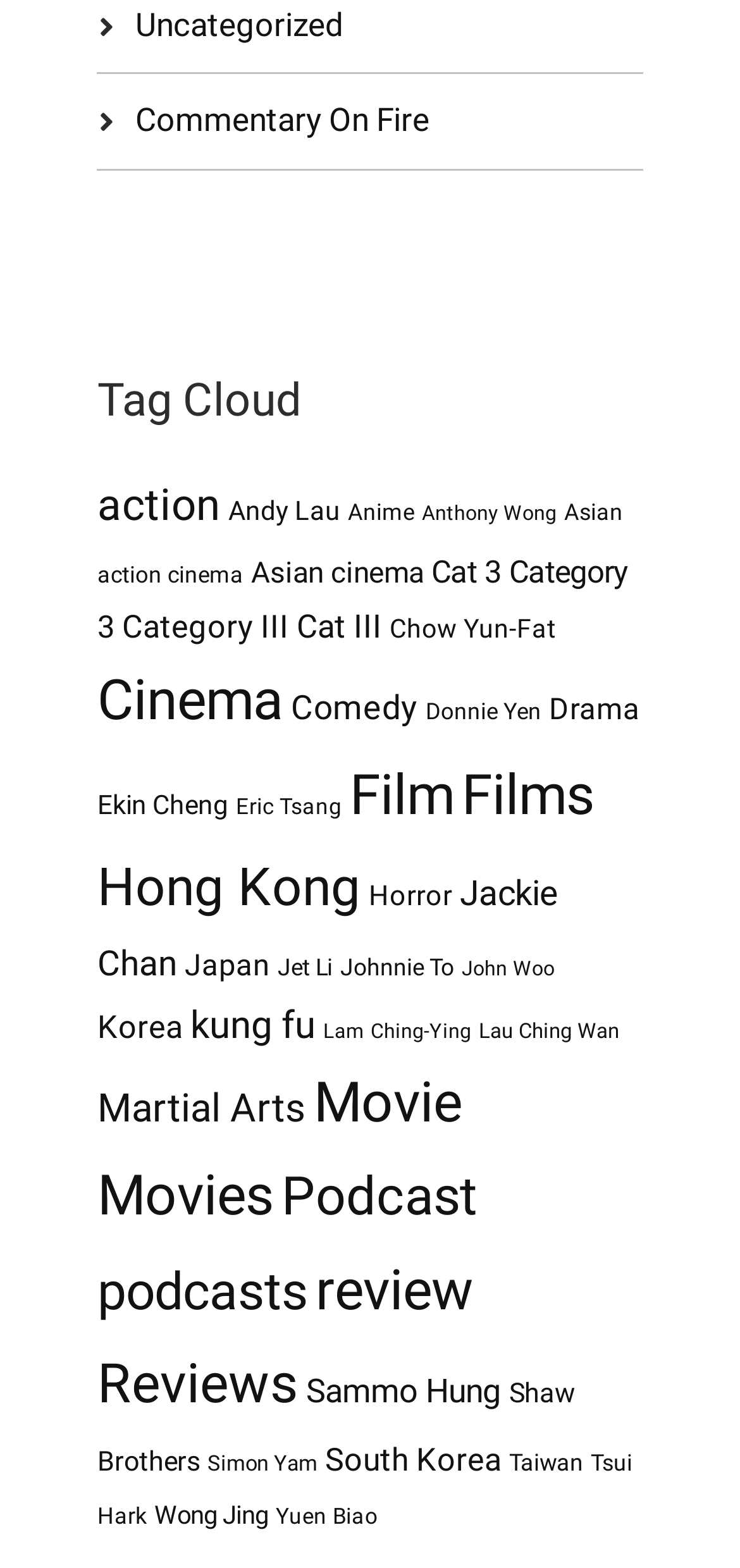Identify the bounding box coordinates of the clickable region required to complete the instruction: "View the 'Tag Cloud' heading". The coordinates should be given as four float numbers within the range of 0 and 1, i.e., [left, top, right, bottom].

[0.132, 0.236, 0.868, 0.276]